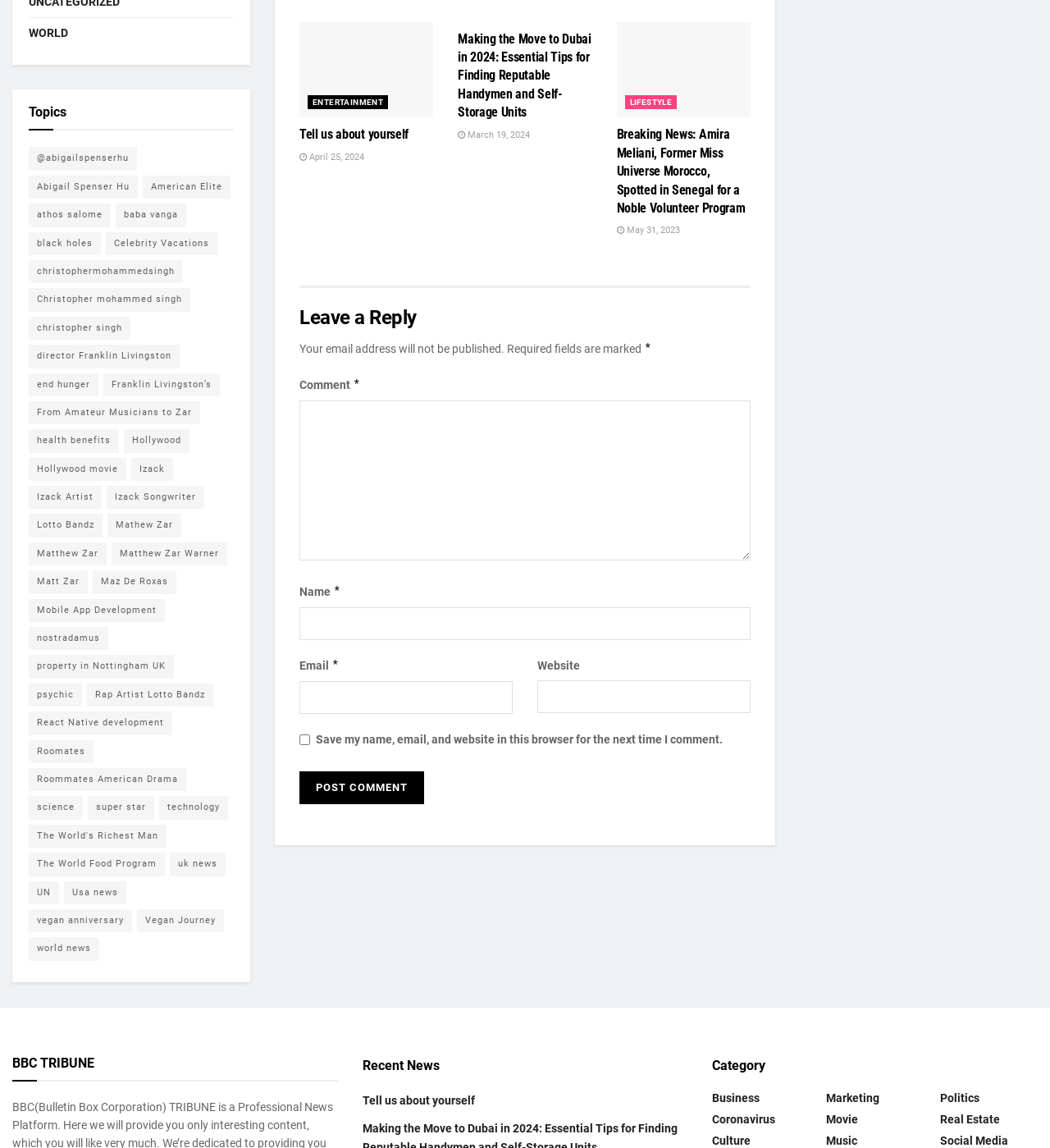Please determine the bounding box coordinates of the section I need to click to accomplish this instruction: "Post a comment".

[0.285, 0.672, 0.404, 0.7]